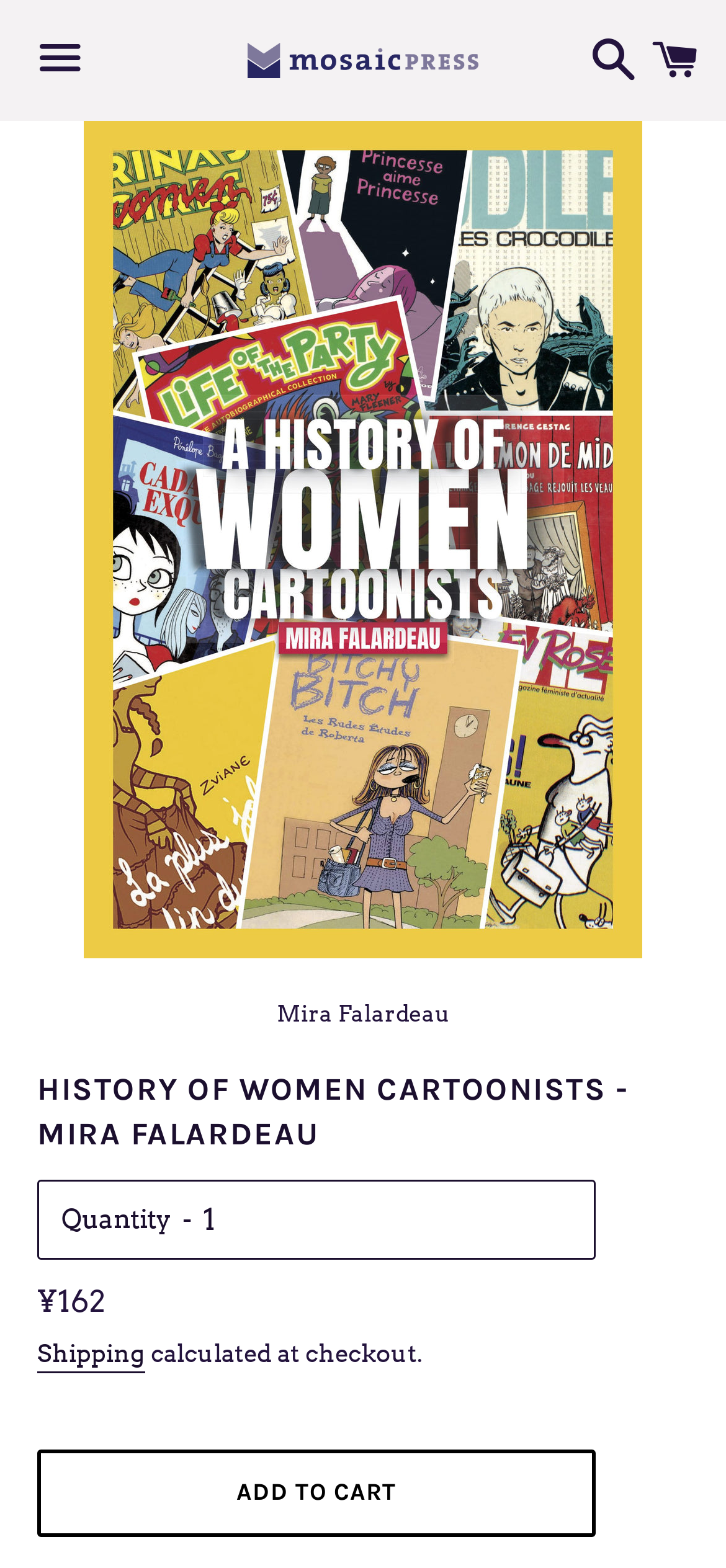Please answer the following query using a single word or phrase: 
What is the name of the publisher?

Mosaic Press